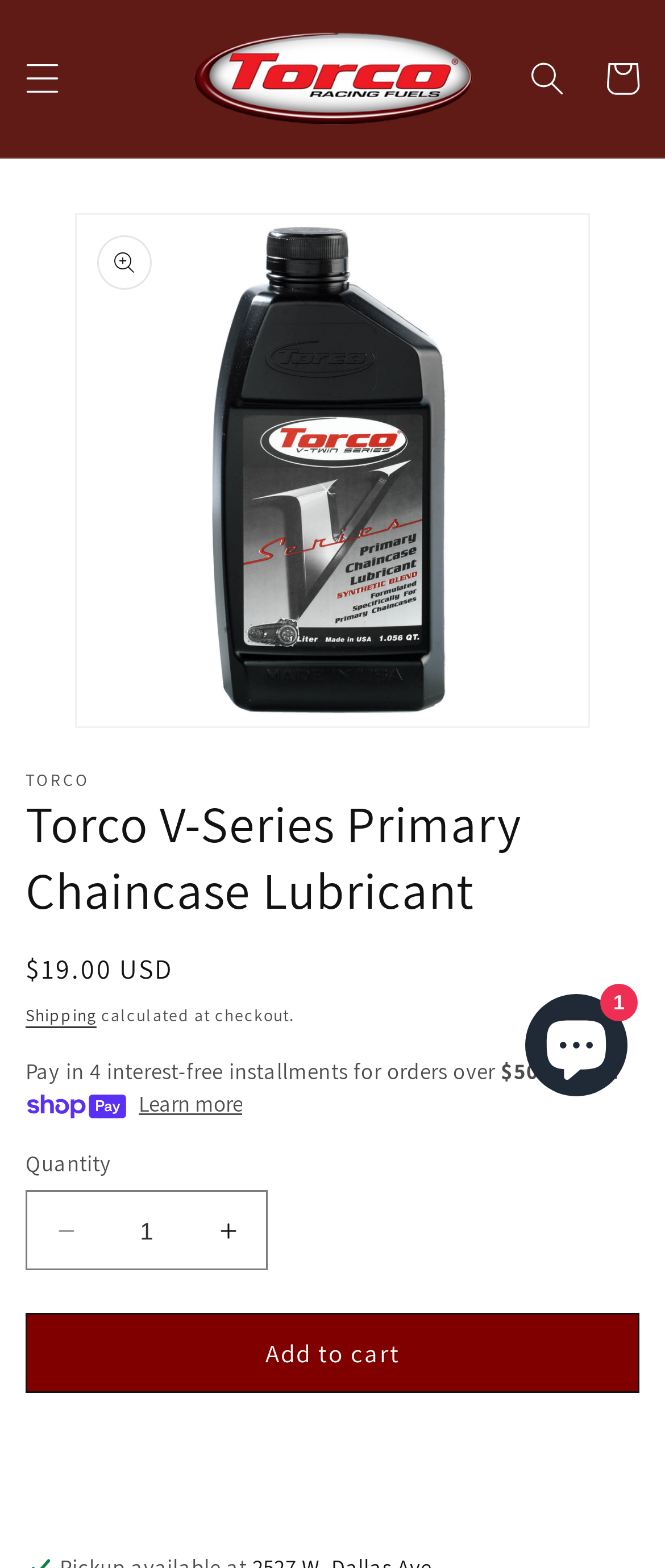Based on the element description, predict the bounding box coordinates (top-left x, top-left y, bottom-right x, bottom-right y) for the UI element in the screenshot: aria-label="Menu"

[0.008, 0.026, 0.121, 0.074]